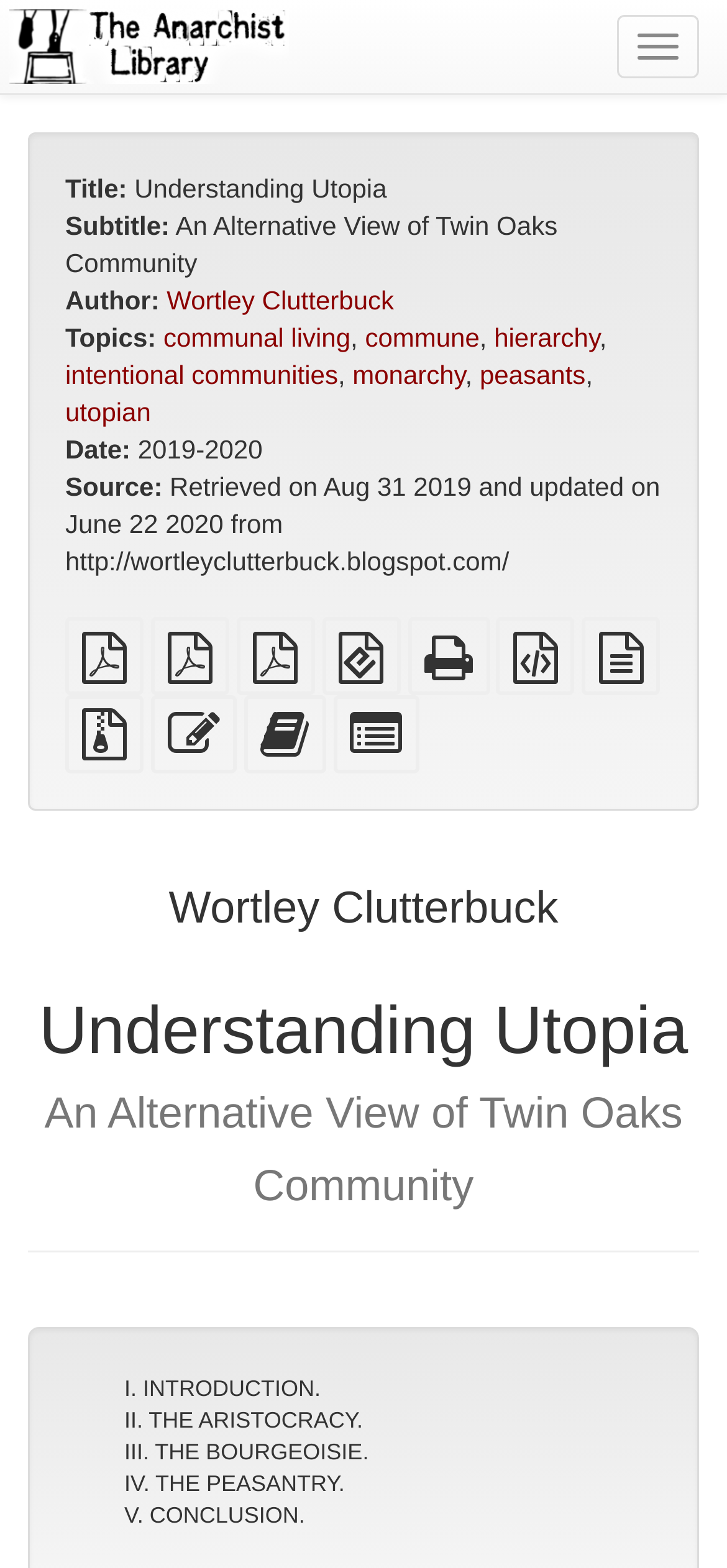Who is the author of the article?
Please answer the question with a detailed and comprehensive explanation.

The author of the article can be found by looking at the 'Author:' section, which is located below the title and subtitle. The text 'Wortley Clutterbuck' is a link, indicating that it is the author of the article.